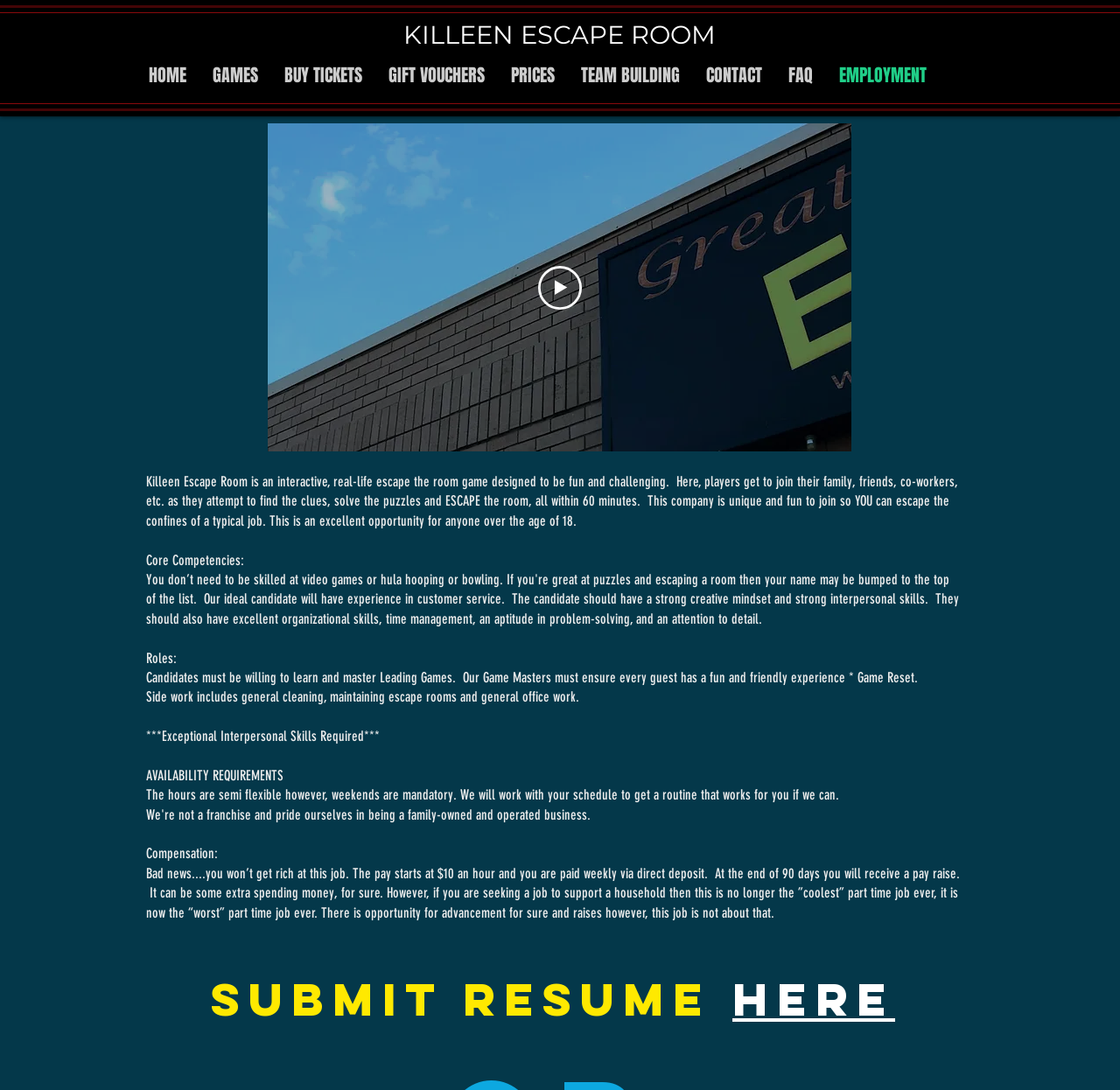Determine the bounding box coordinates for the element that should be clicked to follow this instruction: "Go to the 'EMPLOYMENT' page". The coordinates should be given as four float numbers between 0 and 1, in the format [left, top, right, bottom].

[0.738, 0.058, 0.839, 0.078]